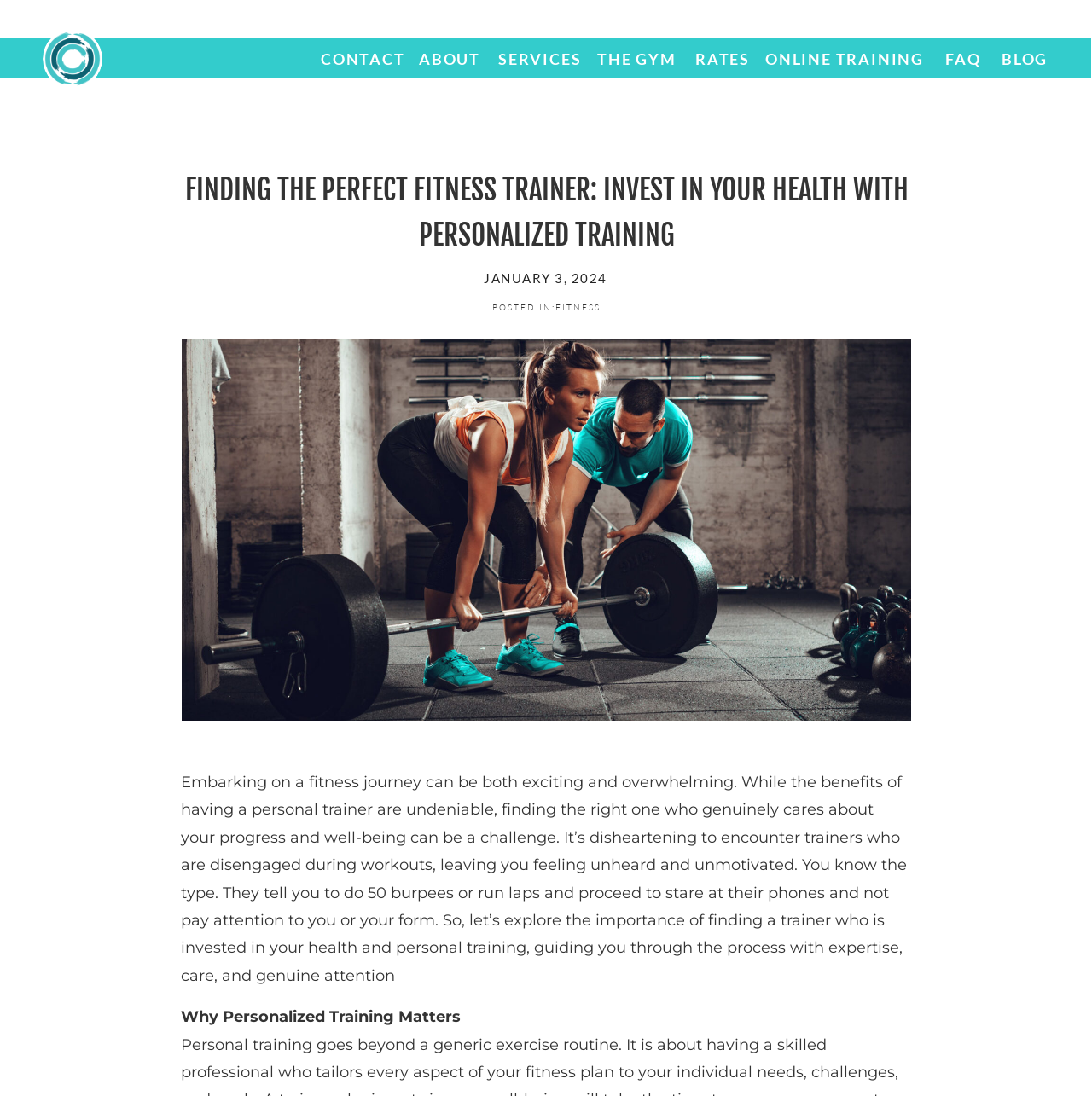Find the bounding box coordinates for the HTML element described as: "parent_node: BLOG". The coordinates should consist of four float values between 0 and 1, i.e., [left, top, right, bottom].

[0.039, 0.026, 0.094, 0.081]